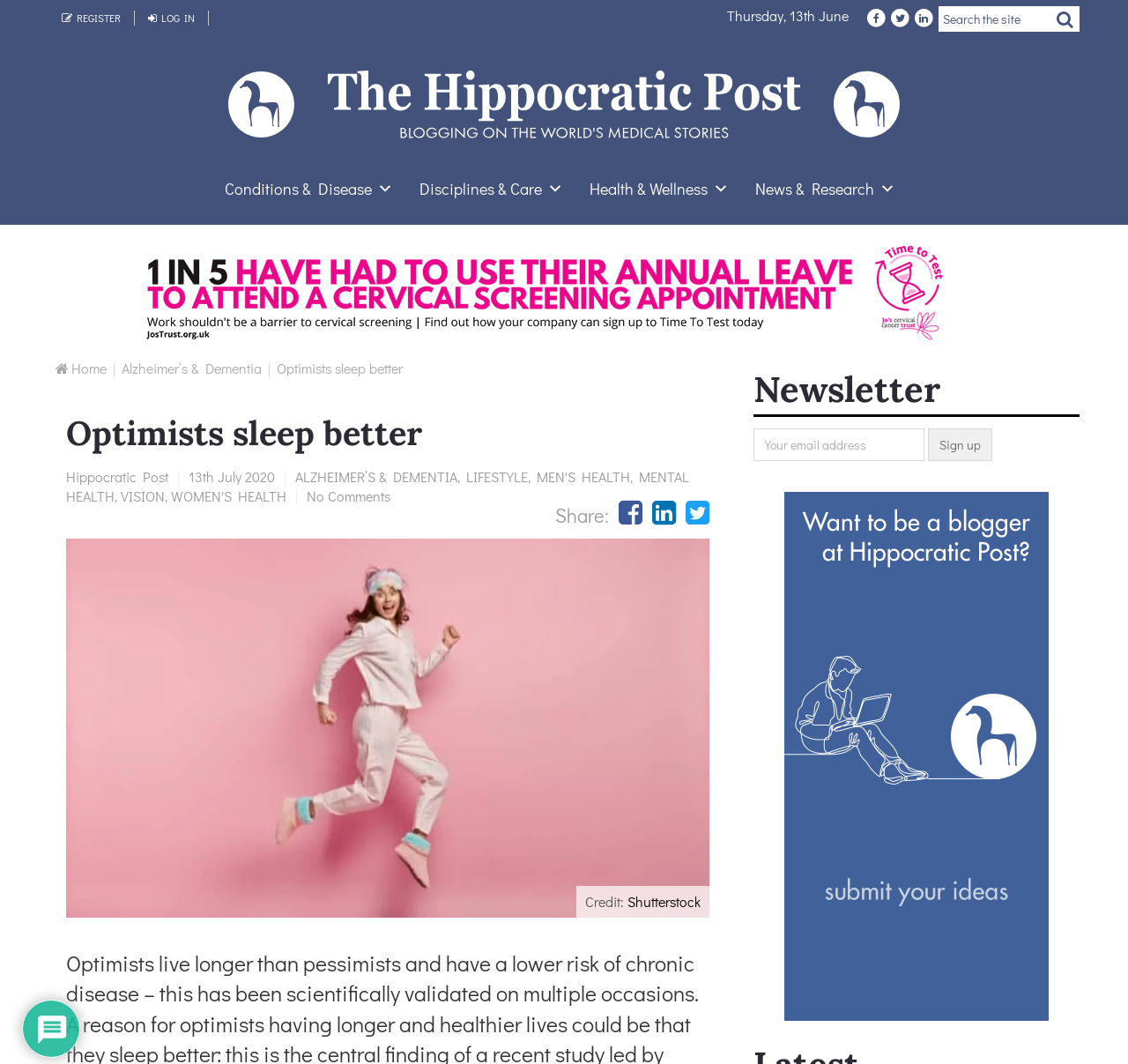What is the date of the article?
Provide a fully detailed and comprehensive answer to the question.

I found the date of the article by looking at the header section of the webpage, where it says 'Optimists sleep better' followed by the date '13th July 2020'.